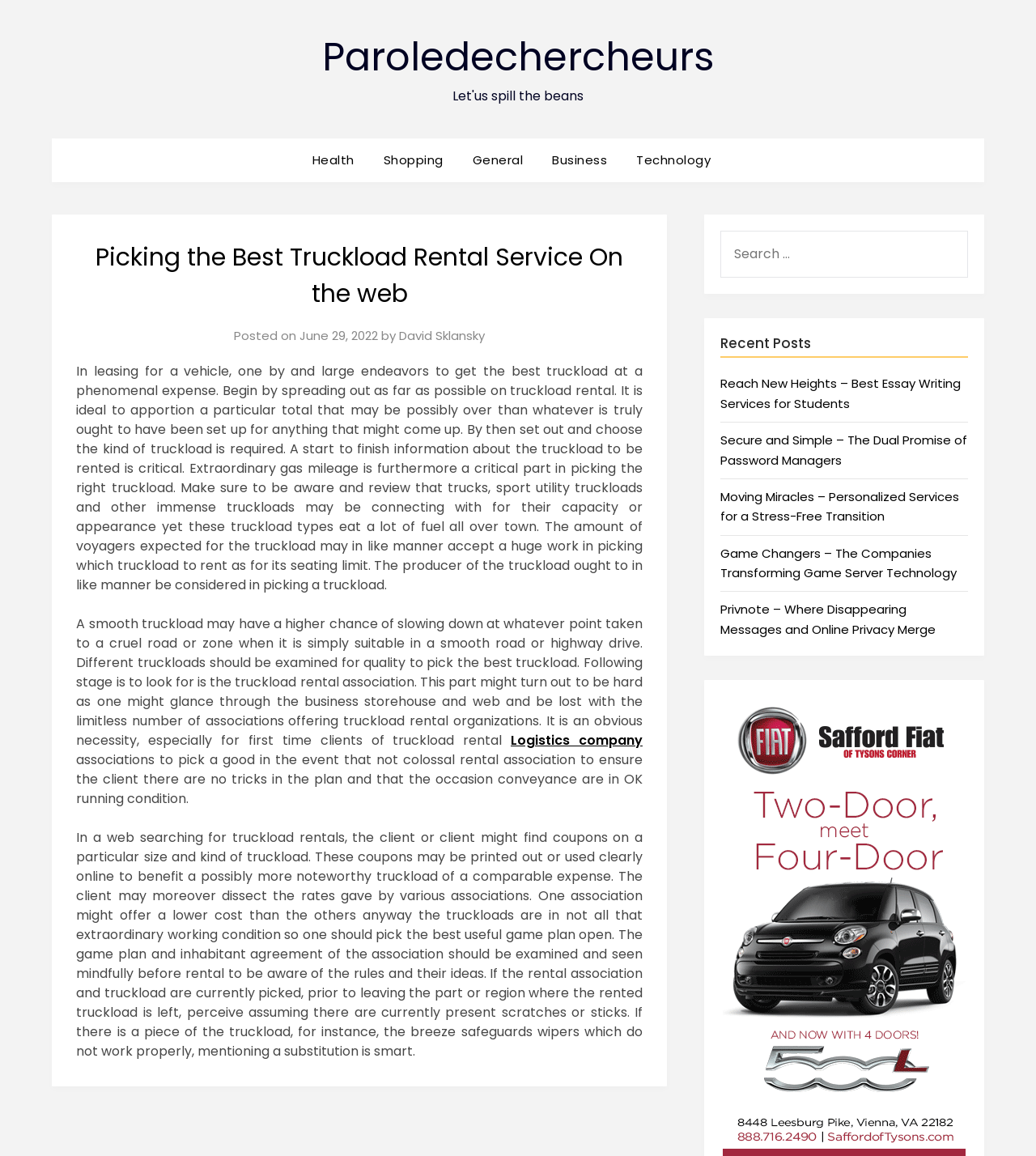Respond concisely with one word or phrase to the following query:
What is the topic of the article?

Truckload Rental Service